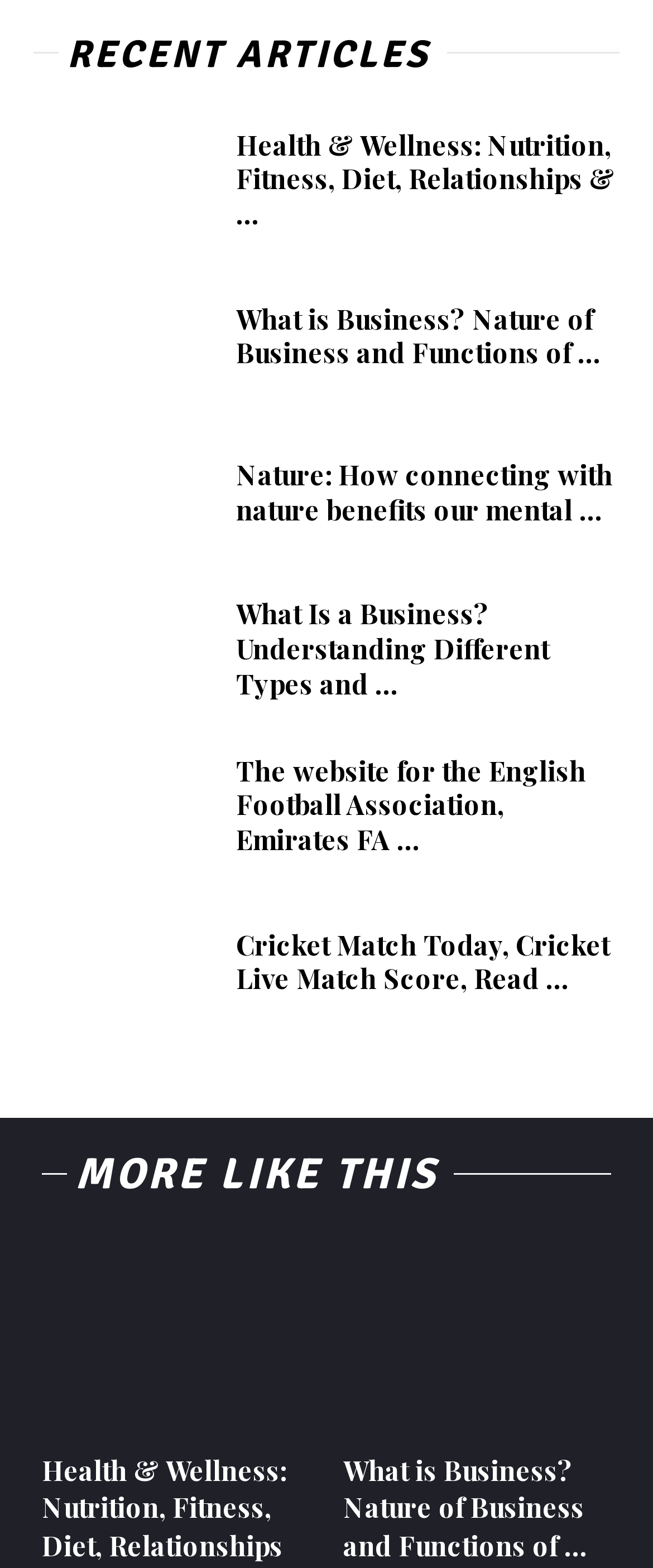Please identify the coordinates of the bounding box that should be clicked to fulfill this instruction: "Check Cricket Match Today".

[0.051, 0.575, 0.321, 0.653]